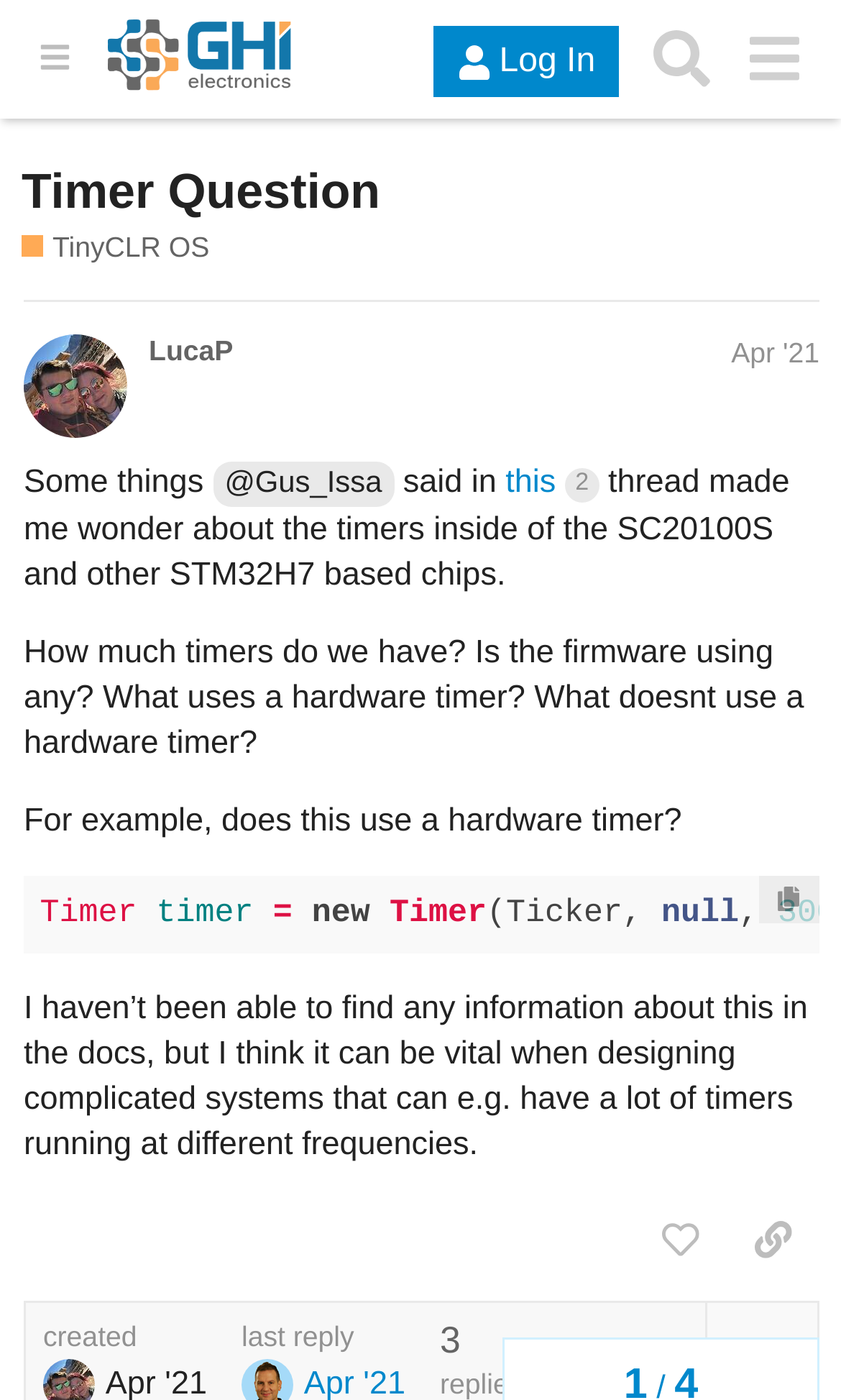What is the type of devices mentioned in the discussion?
Please answer the question as detailed as possible.

The type of devices mentioned in the discussion are 'STM32H7 based chips' specifically the SC20100S model.